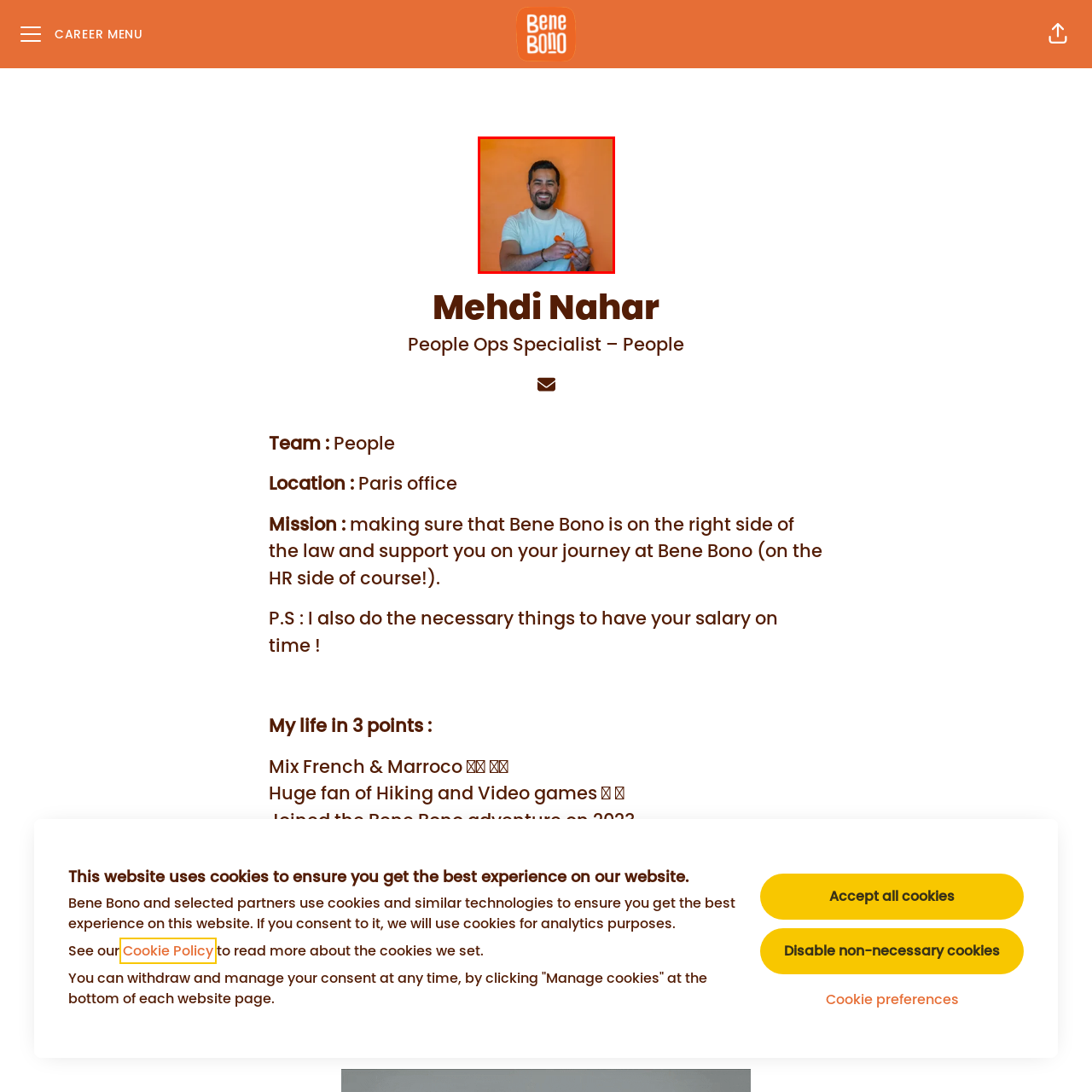Give an in-depth explanation of the image captured within the red boundary.

The image features Mehdi Nahar, a People Ops Specialist at Bene Bono, smiling and holding an orange object against a vibrant orange background. Dressed in a light-colored T-shirt, he exudes a warm and approachable demeanor. This photo captures his engaging personality, reflecting his role in human resources where communication and support are key. His expression conveys enthusiasm, likely mirroring his involvement in making Bene Bono a welcoming workplace, while subtly hinting at his interests outside of work, such as travel and outdoor activities.